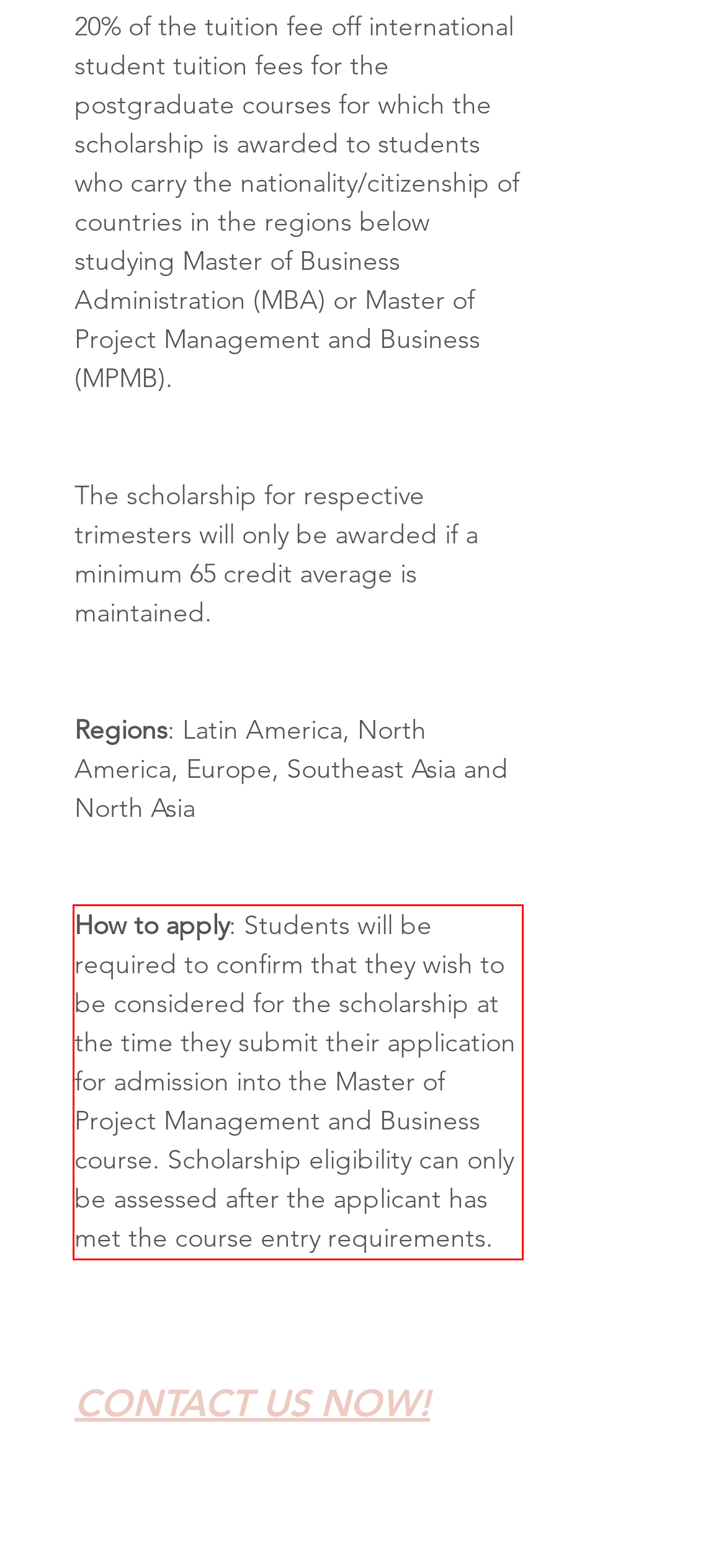You have a screenshot of a webpage with a UI element highlighted by a red bounding box. Use OCR to obtain the text within this highlighted area.

How to apply: Students will be required to confirm that they wish to be considered for the scholarship at the time they submit their application for admission into the Master of Project Management and Business course. Scholarship eligibility can only be assessed after the applicant has met the course entry requirements.